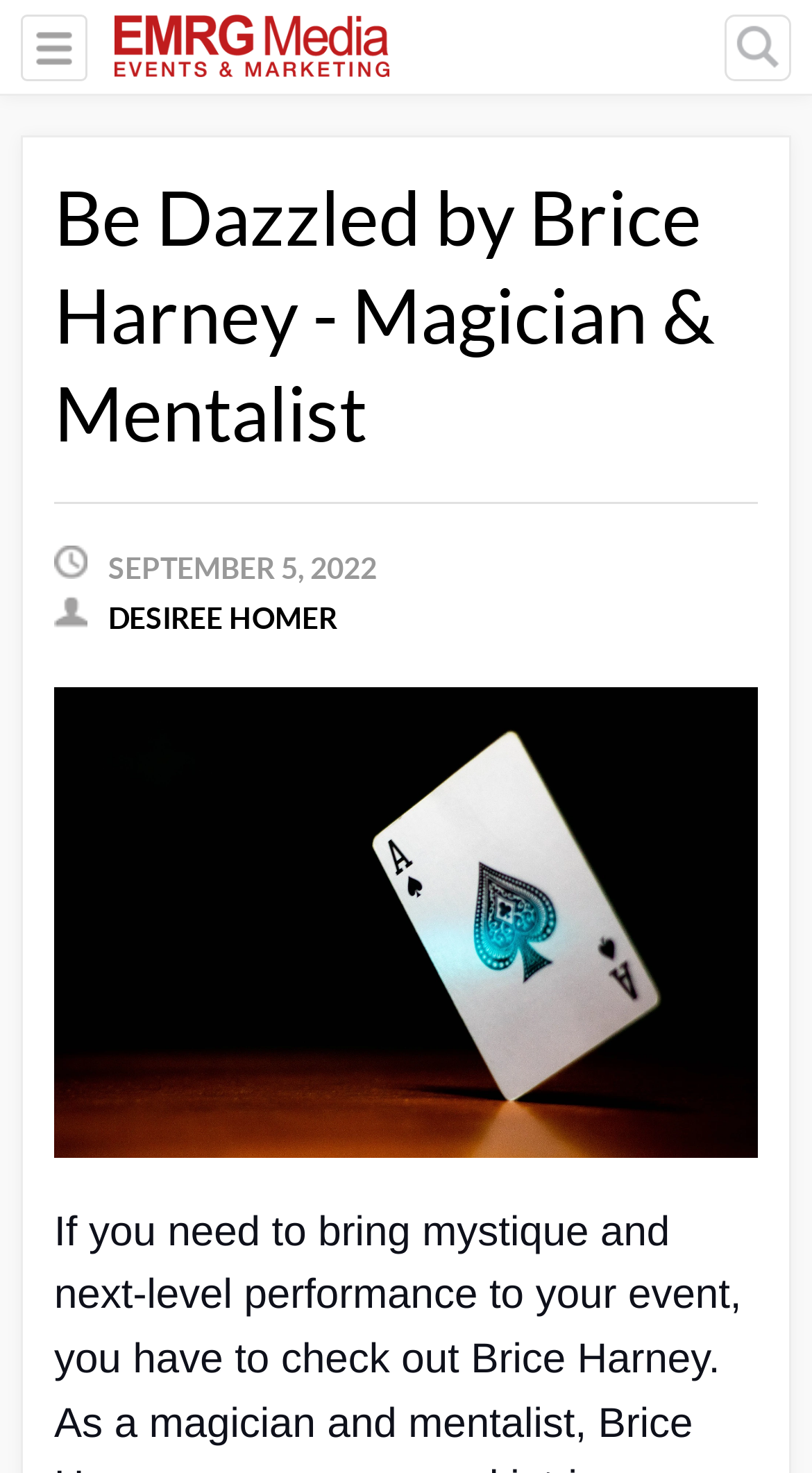Given the webpage screenshot, identify the bounding box of the UI element that matches this description: "title="EMRG Media"".

[0.141, 0.0, 0.479, 0.064]